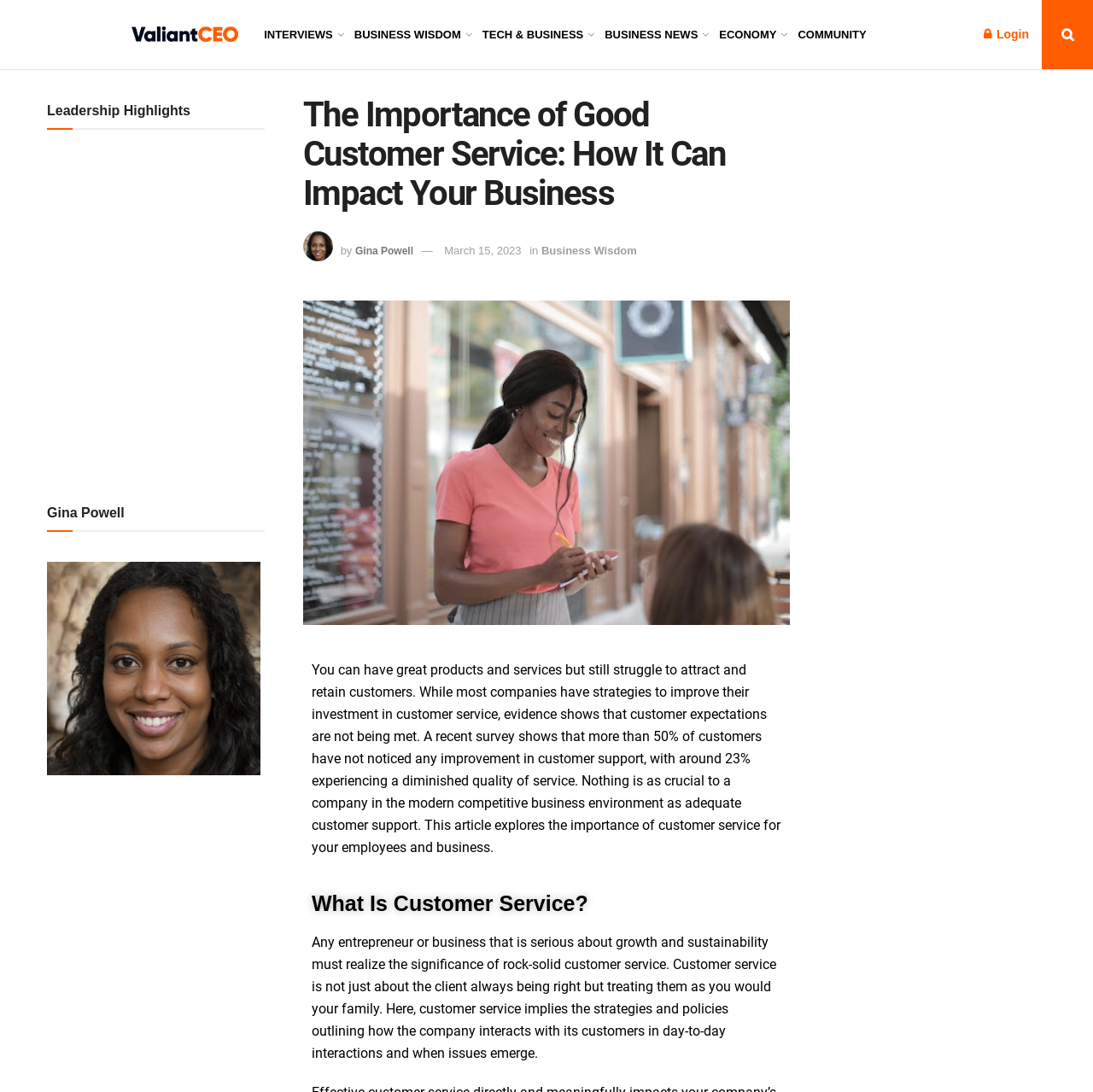Provide a thorough description of the webpage's content and layout.

The webpage is about the importance of good customer service, with a focus on its impact on business. At the top left, there is a logo of ValiantCEO, accompanied by a link to the website. Below the logo, there are several links to different categories, including INTERVIEWS, BUSINESS WISDOM, TECH & BUSINESS, BUSINESS NEWS, ECONOMY, and COMMUNITY, which are aligned horizontally across the top of the page.

On the top right, there are two links: one for logging in and another with a search icon. Below these links, there is a heading that displays the title of the article, "The Importance of Good Customer Service: How It Can Impact Your Business." Next to the title, there is an image of the author, Gina Powell, along with her name and the date of publication, March 15, 2023.

The main content of the article is divided into sections. The first section starts with a paragraph that explains the importance of customer service, citing a survey that shows many customers are not satisfied with the service they receive. This section is followed by a heading that asks, "What Is Customer Service?" and provides a detailed answer.

On the left side of the page, there is a section titled "Leadership Highlights" with a heading and an image. Below this section, there is another heading with the author's name, Gina Powell, accompanied by her image.

Throughout the page, there are several images, including the logo of ValiantCEO, the author's image, and other icons. The layout is organized, with clear headings and concise text, making it easy to navigate and read.